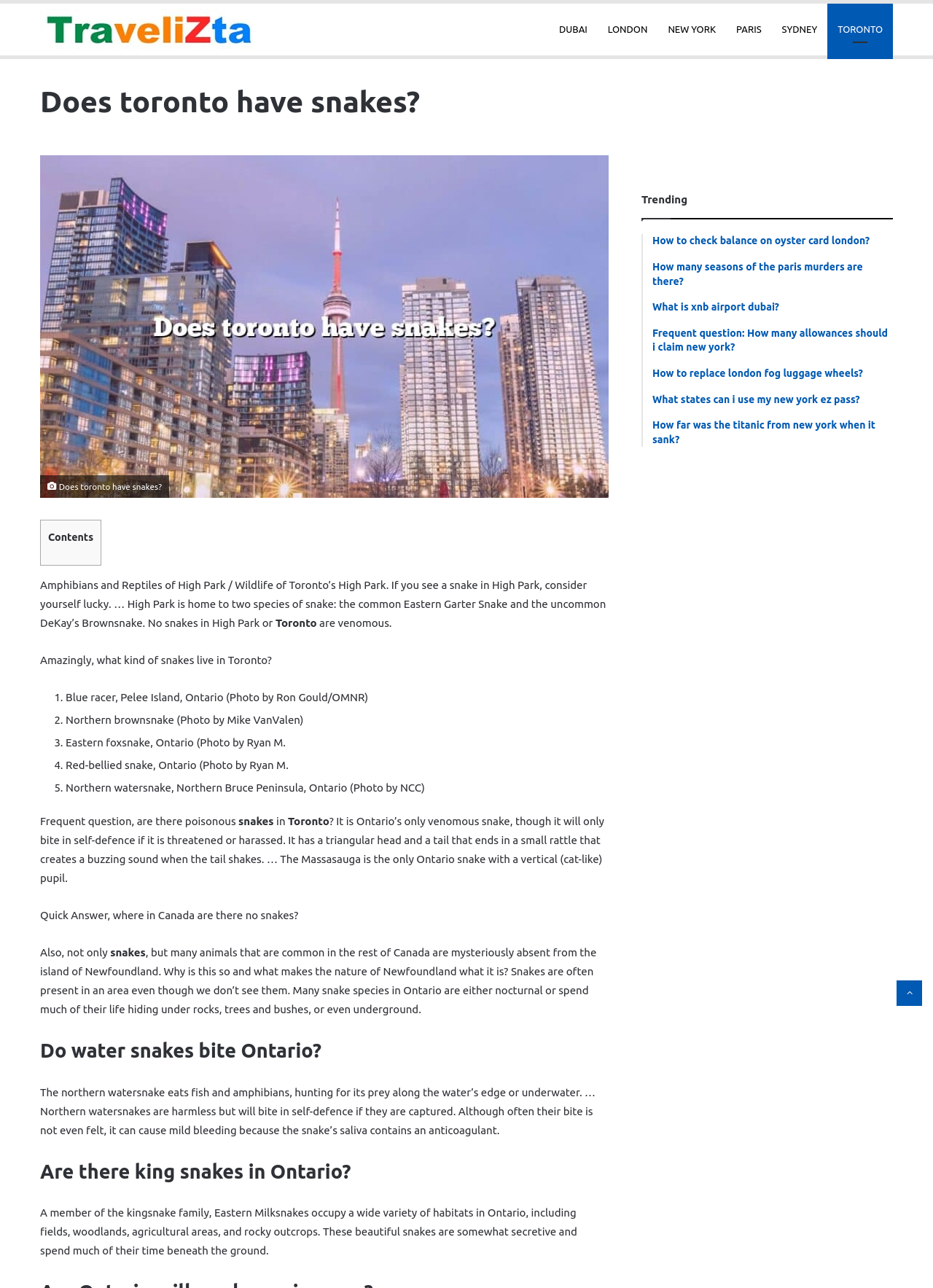Could you find the bounding box coordinates of the clickable area to complete this instruction: "Click on the 'Back to top' button"?

[0.961, 0.761, 0.988, 0.781]